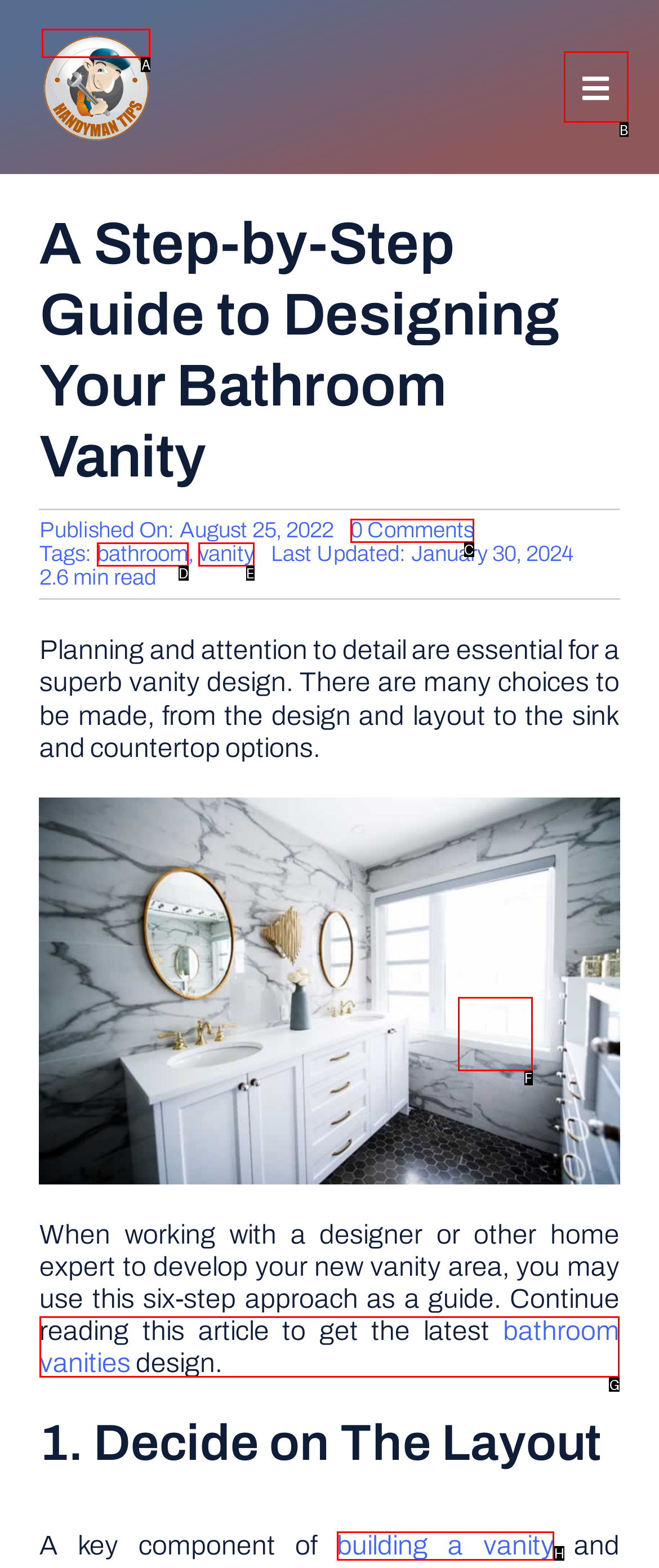For the given instruction: Go to the top of the page, determine which boxed UI element should be clicked. Answer with the letter of the corresponding option directly.

F